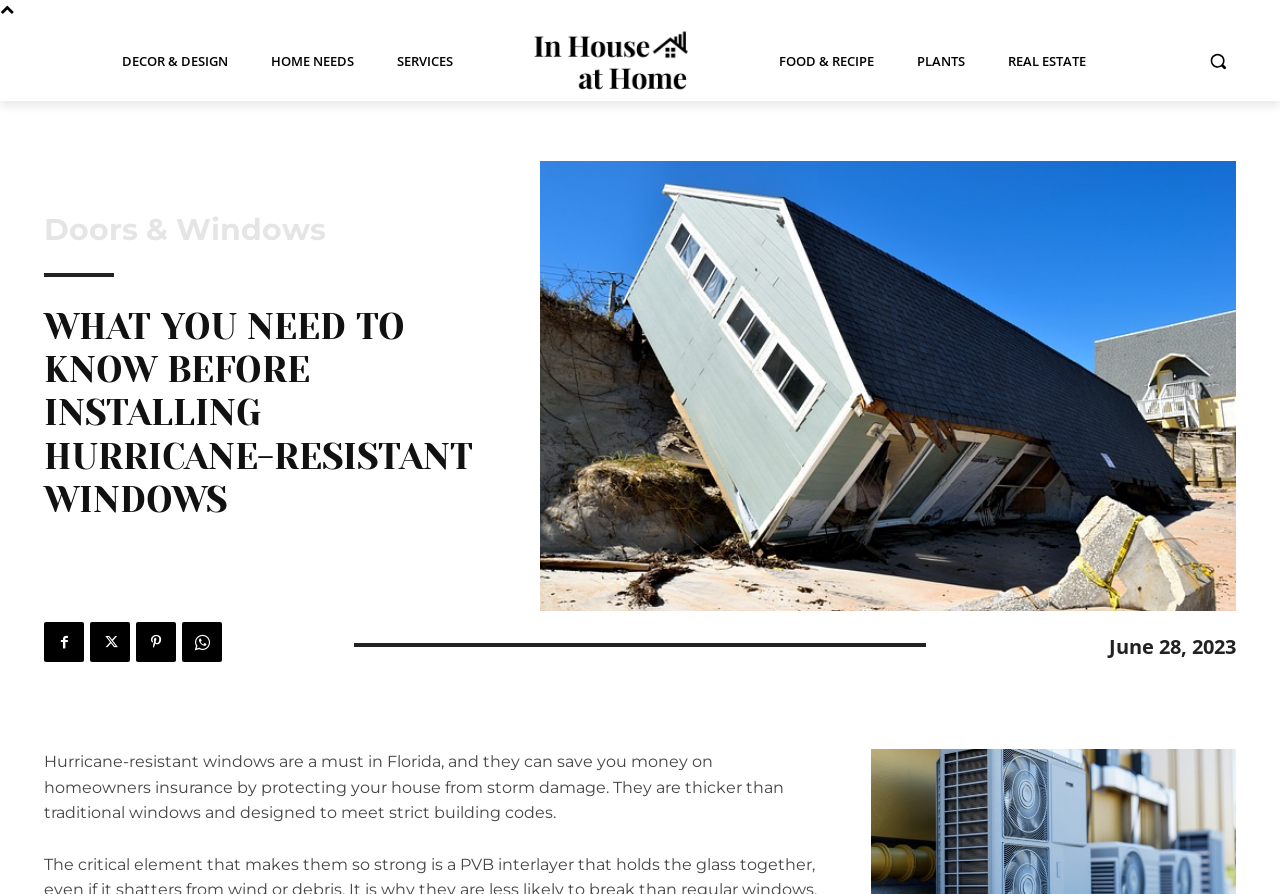Write an extensive caption that covers every aspect of the webpage.

The webpage is about hurricane-resistant windows, specifically discussing their importance in Florida and their benefits in saving homeowners insurance costs. 

At the top left of the page, there are five links: 'DECOR & DESIGN', 'HOME NEEDS', 'SERVICES', 'FOOD & RECIPE', and 'PLANTS', followed by a logo image and another three links: 'REAL ESTATE', 'Search' (with a small image), and 'Doors & Windows'. 

Below these links, there is a prominent heading that reads 'WHAT YOU NEED TO KNOW BEFORE INSTALLING HURRICANE-RESISTANT WINDOWS'. 

On the right side of the heading, there are four social media links represented by icons. 

Below the heading, there is a paragraph of text that summarizes the importance of hurricane-resistant windows in Florida, explaining how they can save homeowners insurance costs by protecting houses from storm damage. 

To the right of this text, there is a time stamp showing the date 'June 28, 2023'.